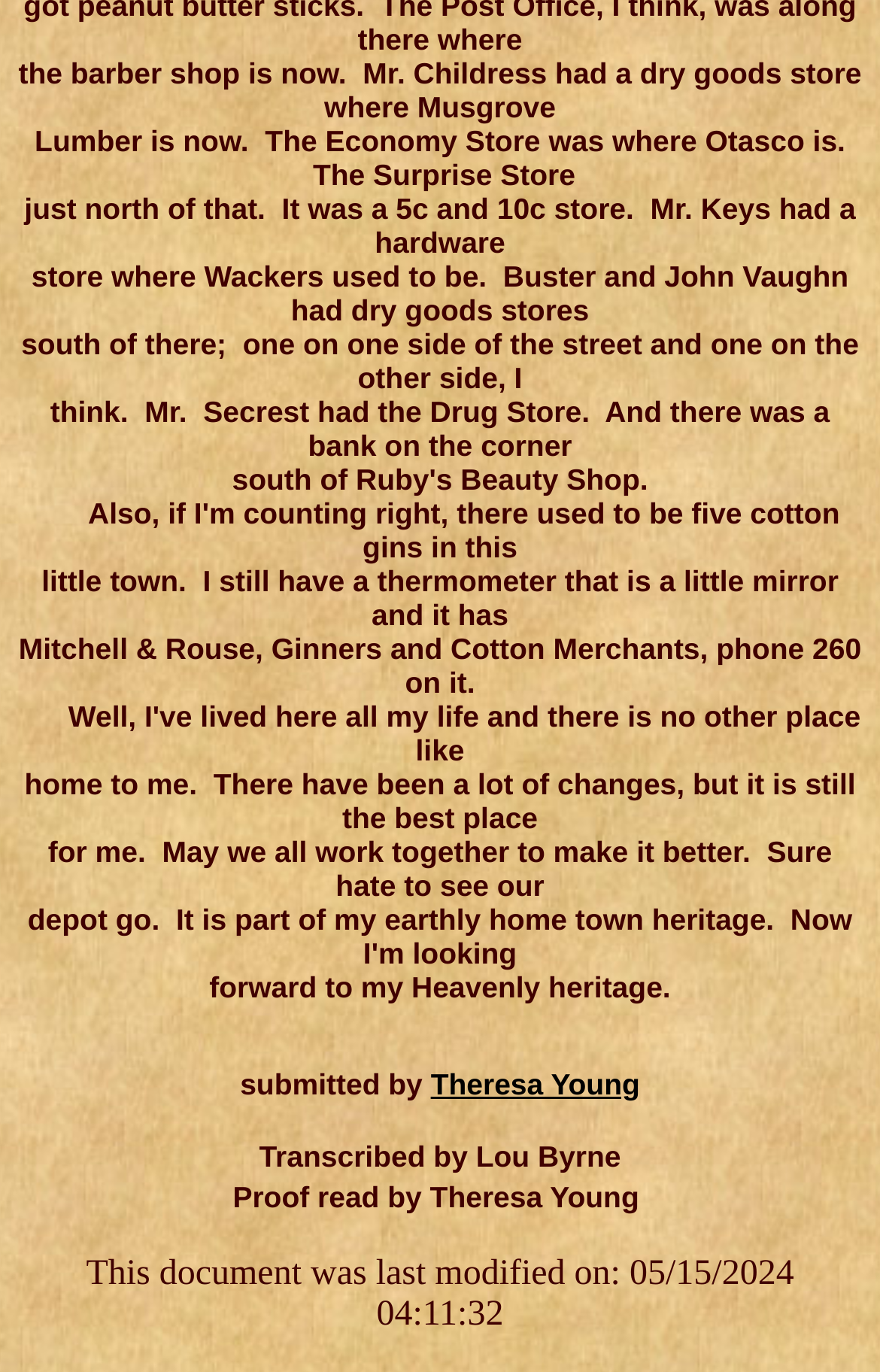What is the name of the person who proofread the document?
Please use the image to provide a one-word or short phrase answer.

Theresa Young